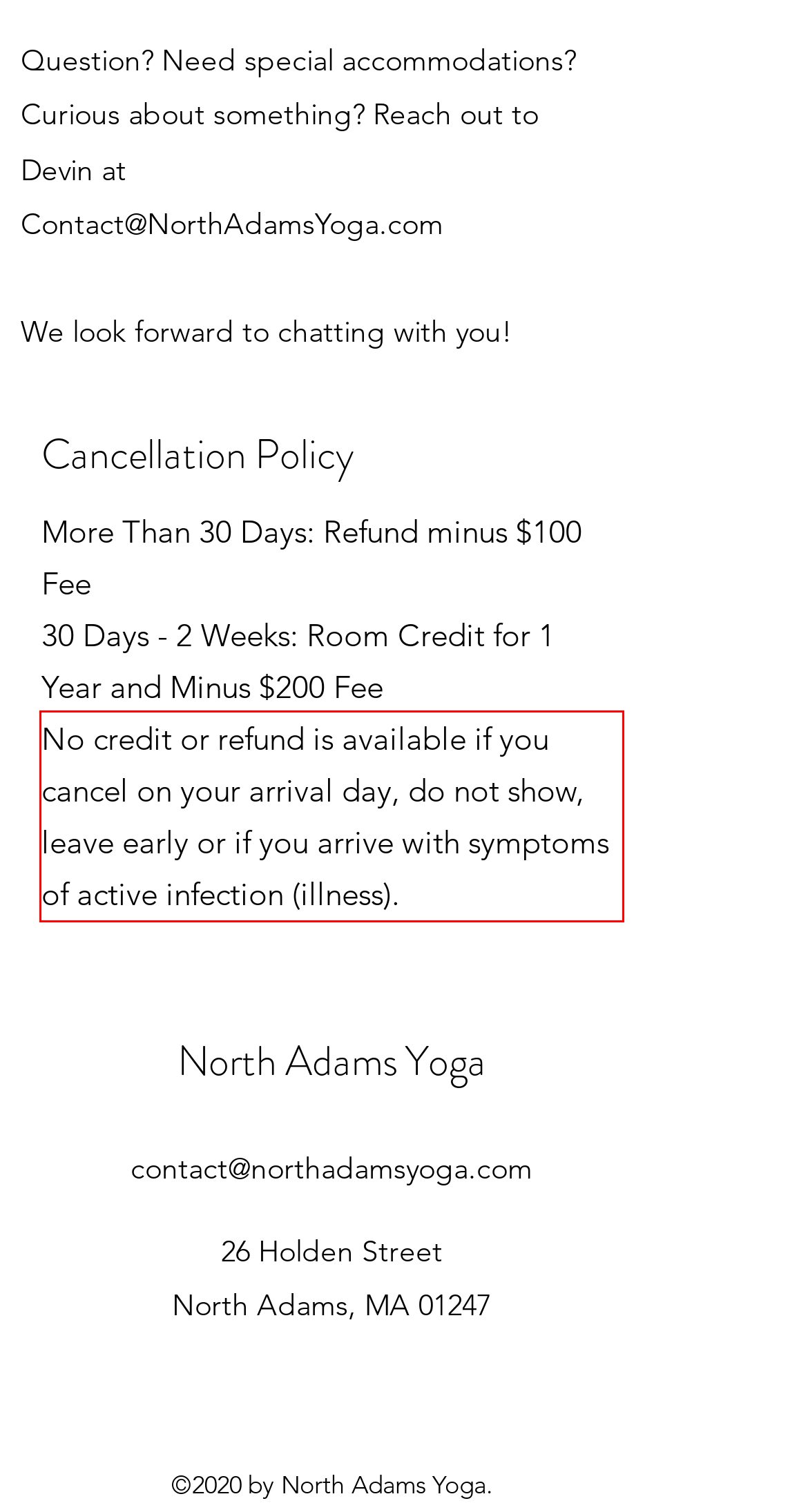Please extract the text content from the UI element enclosed by the red rectangle in the screenshot.

No credit or refund is available if you cancel on your arrival day, do not show, leave early or if you arrive with symptoms of active infection (illness).